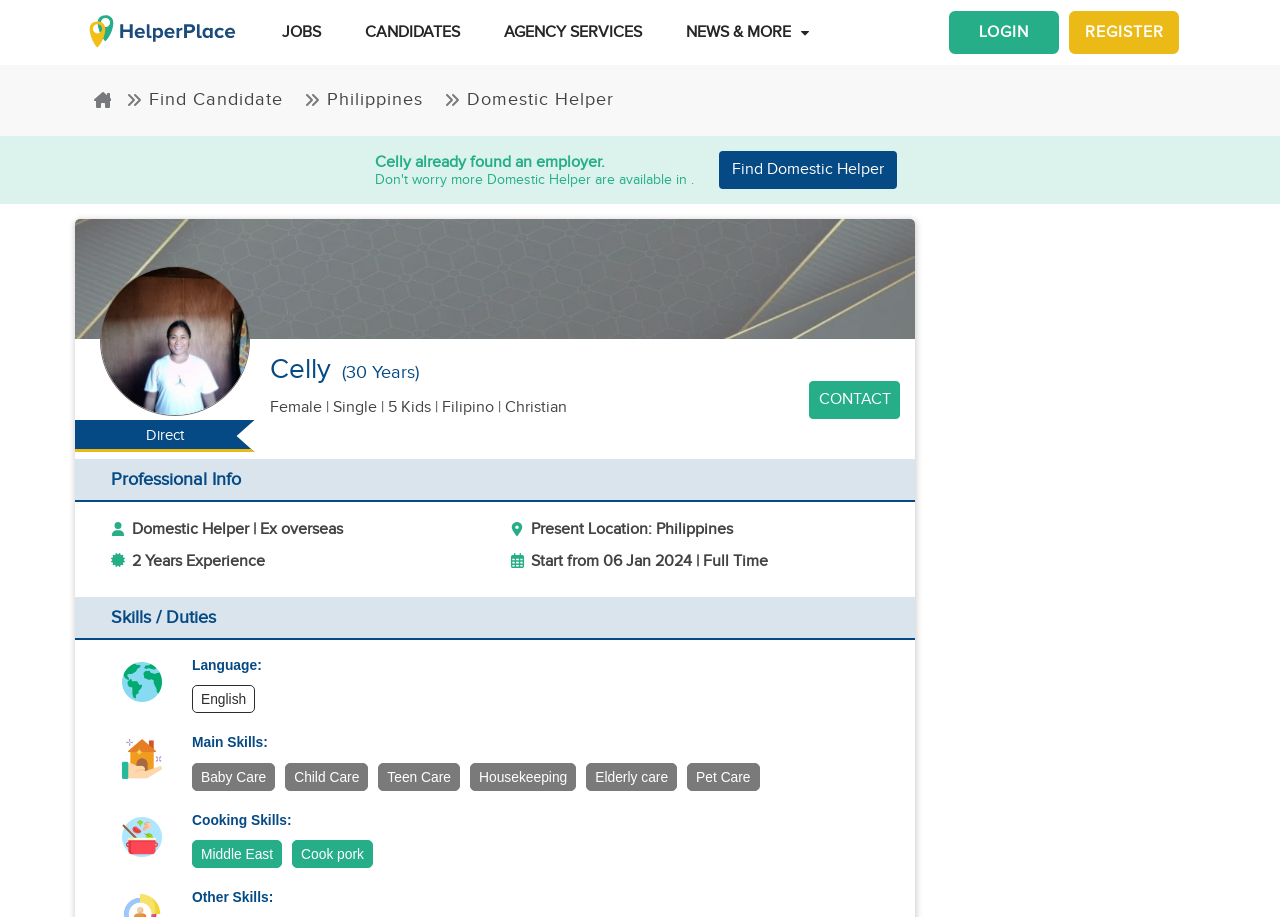Please find the bounding box coordinates of the clickable region needed to complete the following instruction: "Register on the website". The bounding box coordinates must consist of four float numbers between 0 and 1, i.e., [left, top, right, bottom].

[0.835, 0.012, 0.921, 0.059]